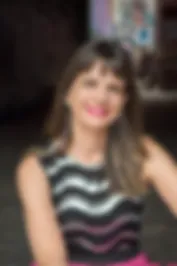Is the background of the image urban?
Please answer the question as detailed as possible.

Although the background is softly blurred, the caption hints at urban elements, suggesting that the setting is likely an urban environment.